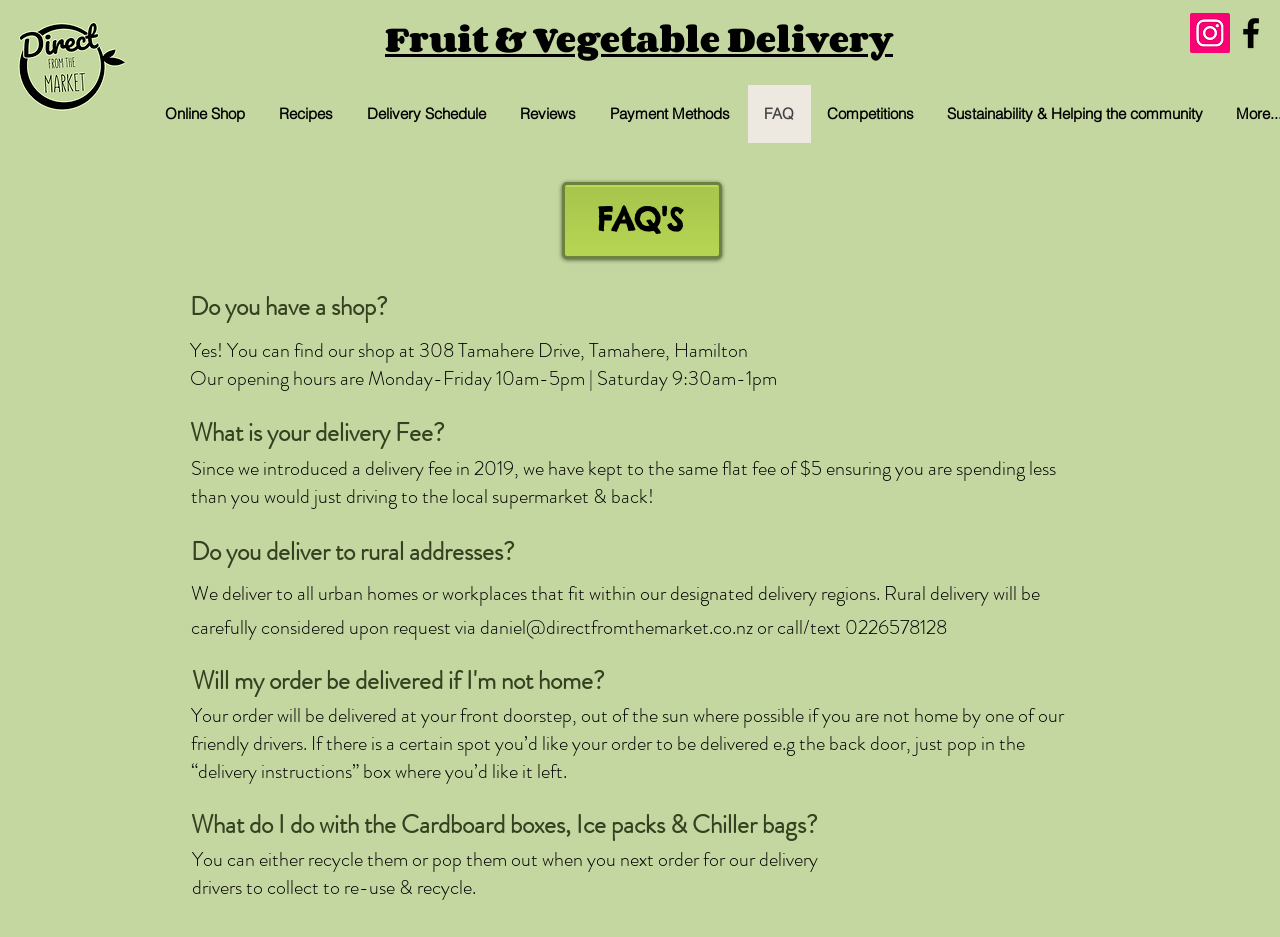Extract the bounding box coordinates for the described element: "Payment Methods". The coordinates should be represented as four float numbers between 0 and 1: [left, top, right, bottom].

[0.464, 0.091, 0.584, 0.153]